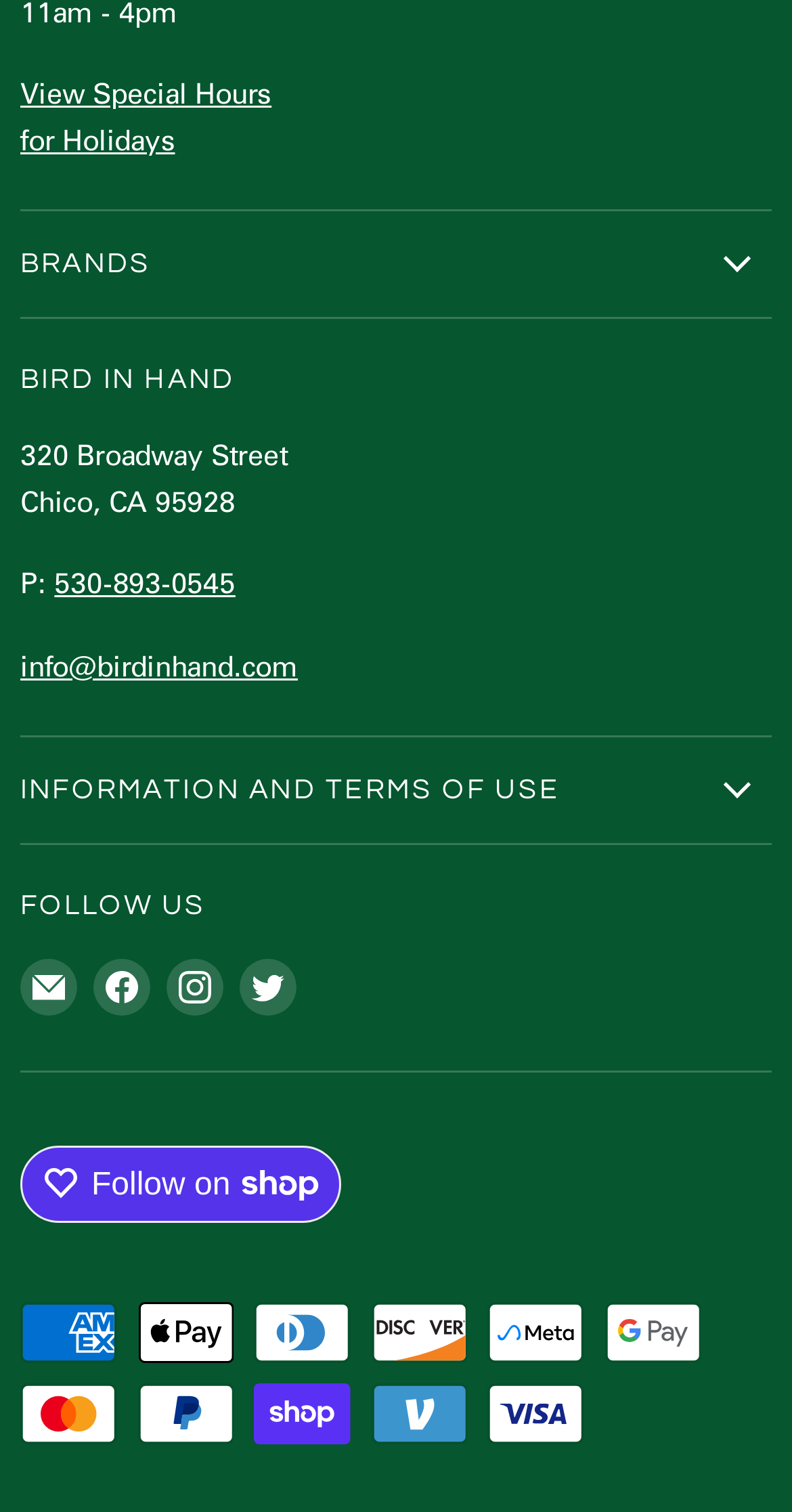What is the street address of Bird in Hand?
Provide a comprehensive and detailed answer to the question.

I found the street address by looking at the static text element with the content '320 Broadway Street' which is located below the 'BIRD IN HAND' heading.